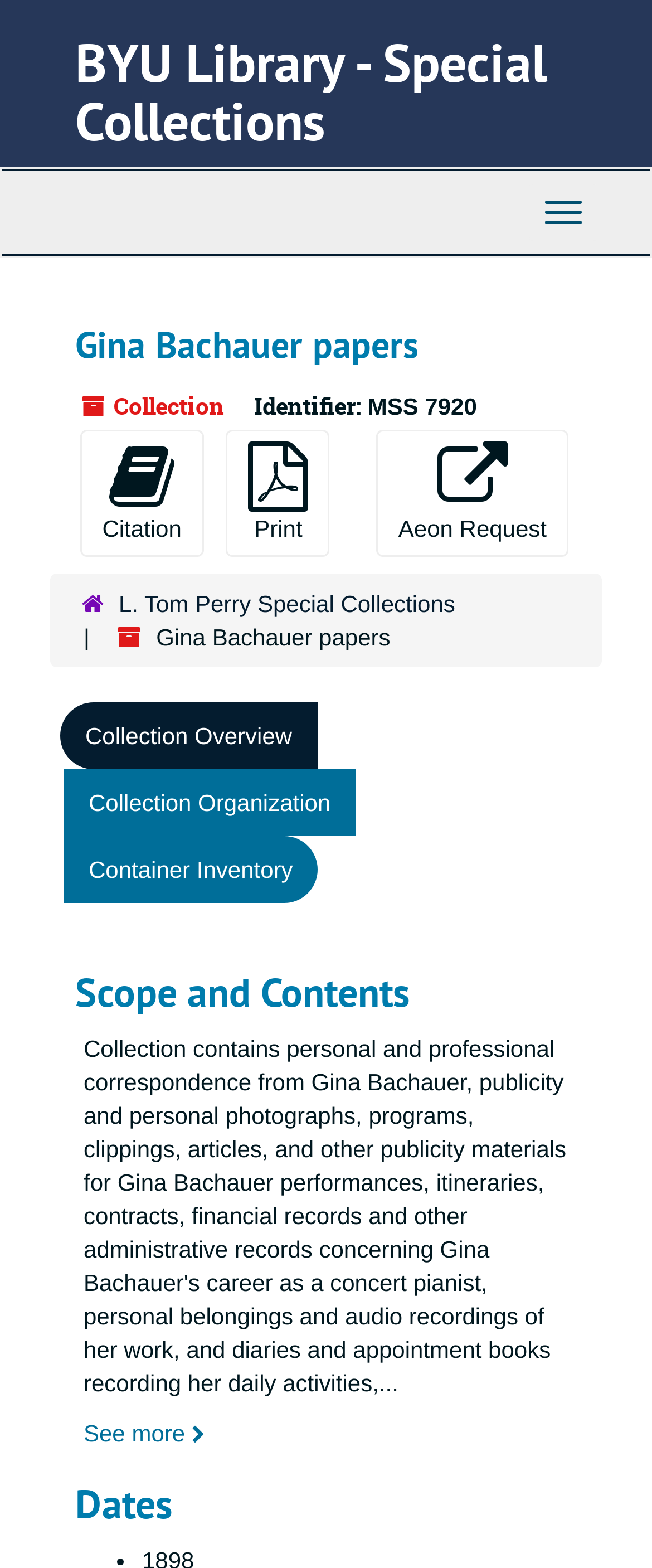Locate the bounding box coordinates of the element that should be clicked to fulfill the instruction: "Toggle Navigation".

[0.808, 0.118, 0.921, 0.154]